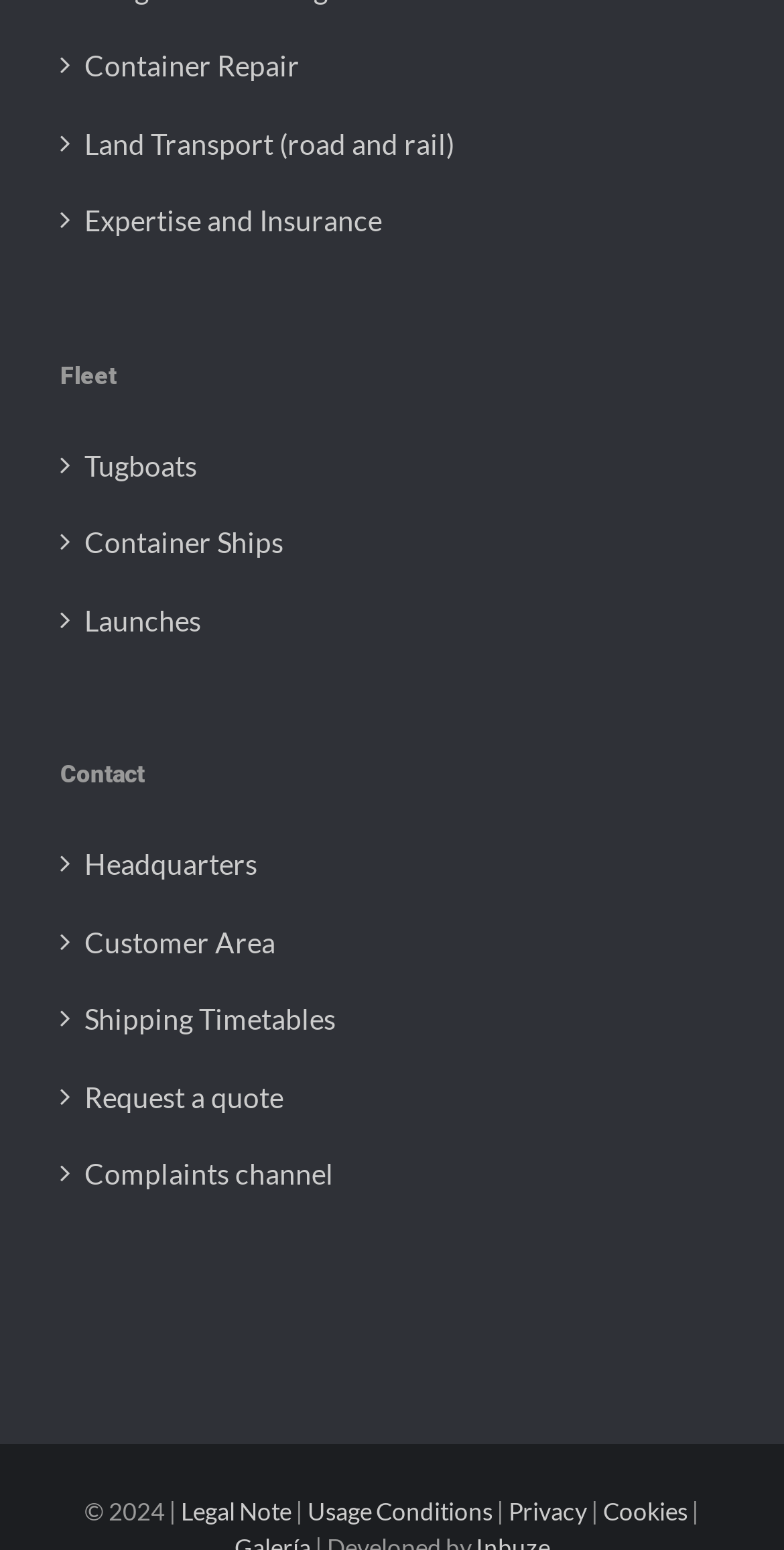Find the bounding box coordinates for the element that must be clicked to complete the instruction: "Go to Fleet". The coordinates should be four float numbers between 0 and 1, indicated as [left, top, right, bottom].

[0.077, 0.233, 0.923, 0.253]